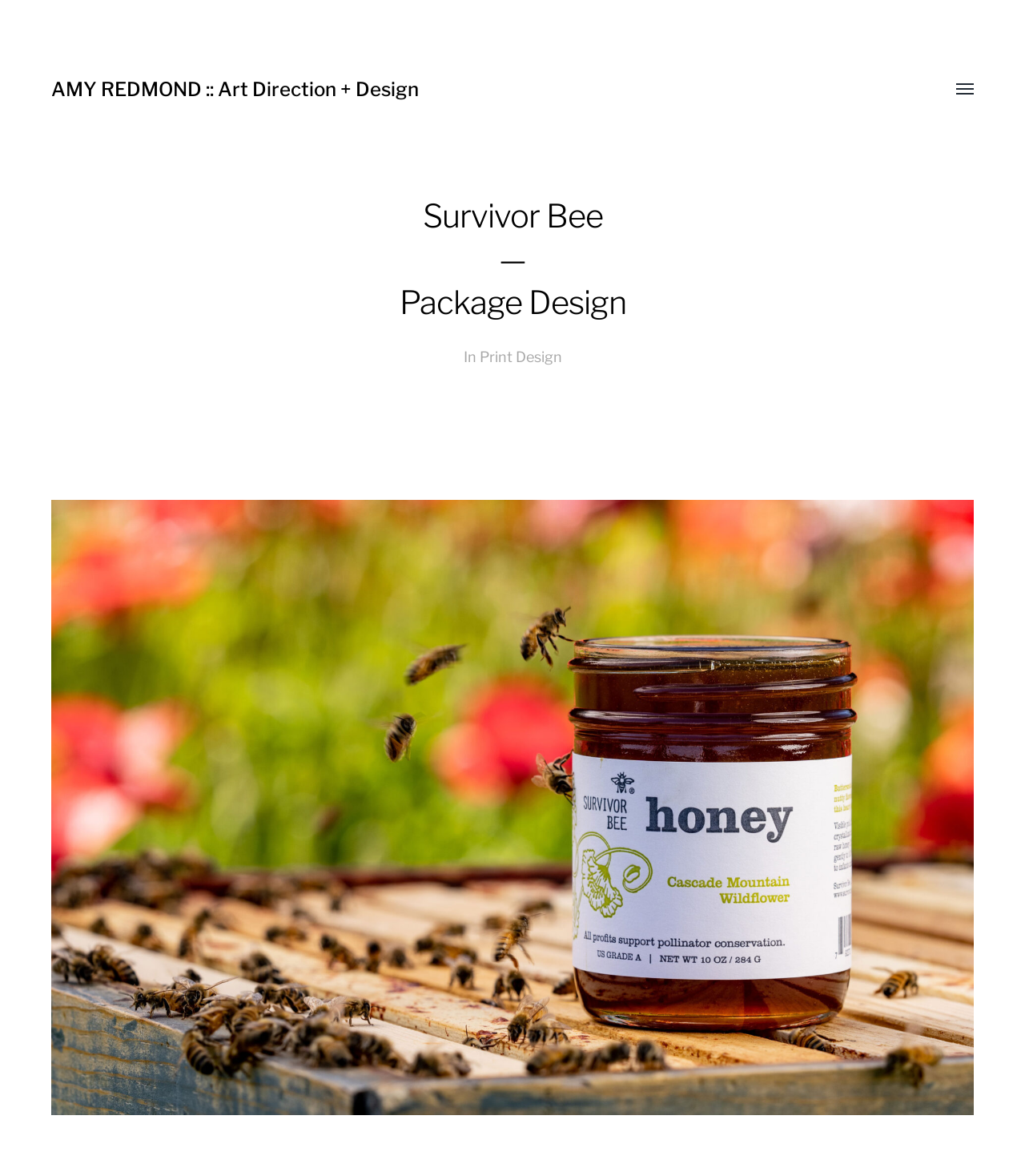Identify the bounding box of the HTML element described as: "Print Design".

[0.468, 0.296, 0.548, 0.311]